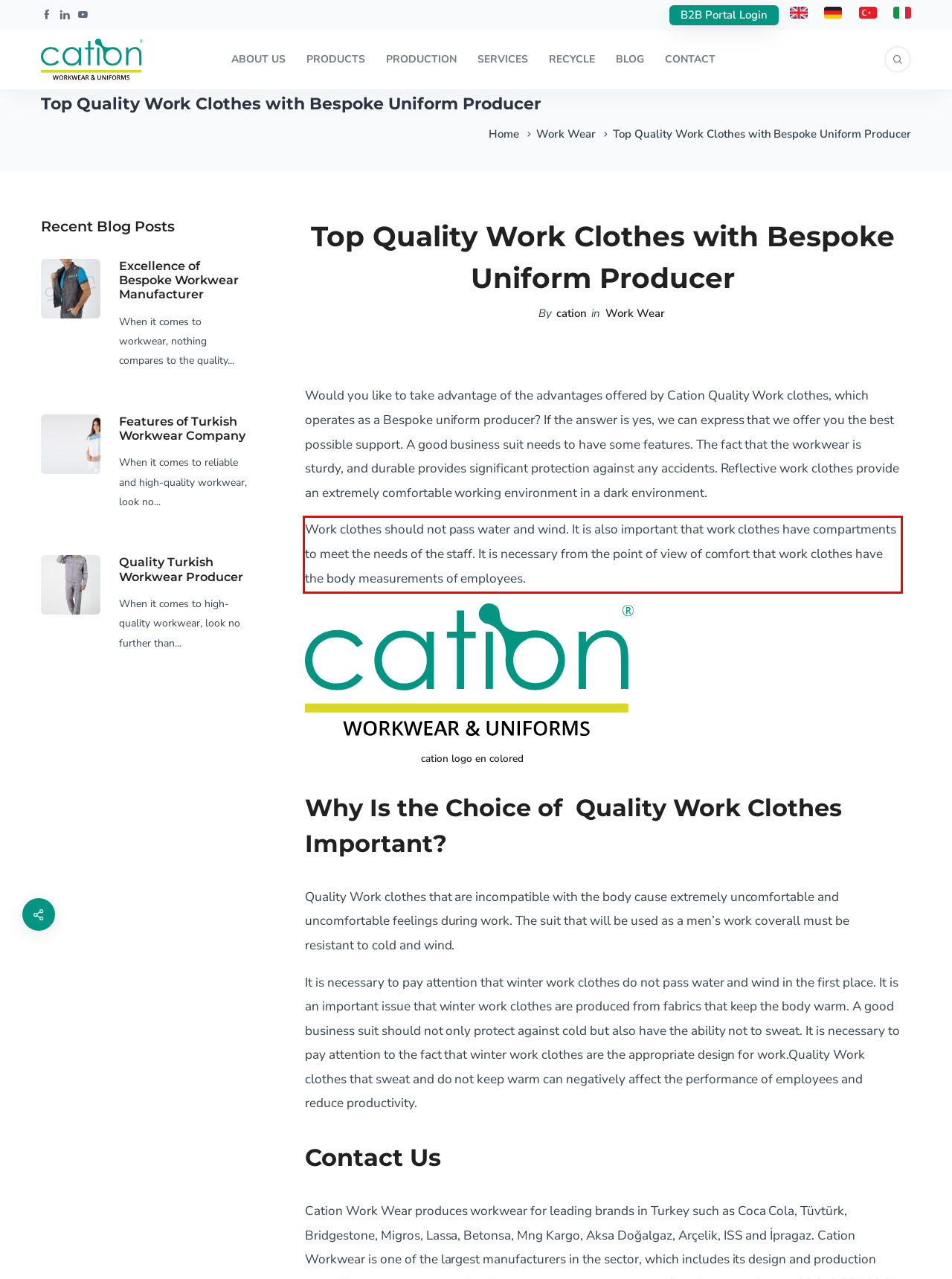View the screenshot of the webpage and identify the UI element surrounded by a red bounding box. Extract the text contained within this red bounding box.

Work clothes should not pass water and wind. It is also important that work clothes have compartments to meet the needs of the staff. It is necessary from the point of view of comfort that work clothes have the body measurements of employees.